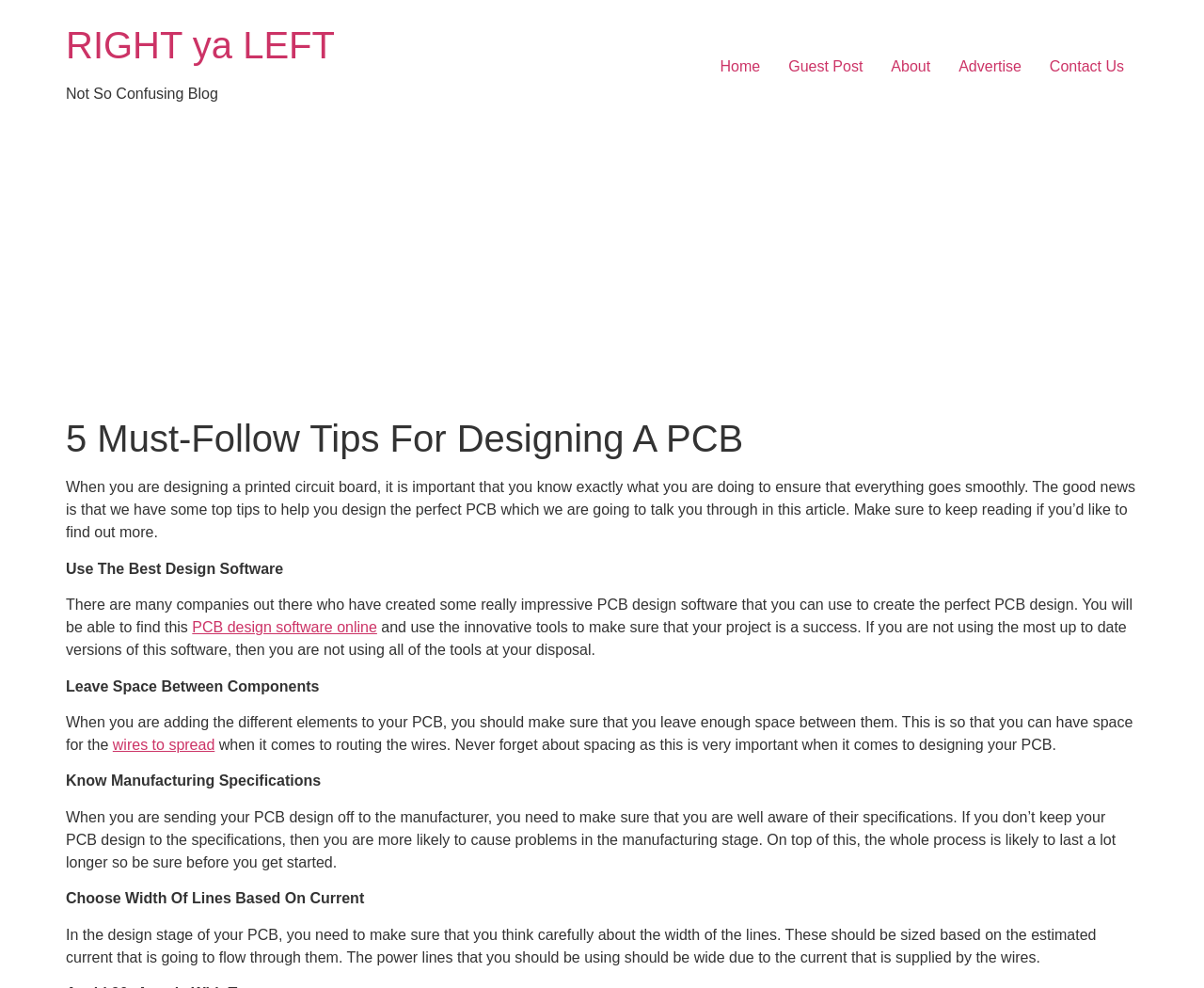Provide a brief response to the question using a single word or phrase: 
What type of software is recommended for designing a PCB?

PCB design software